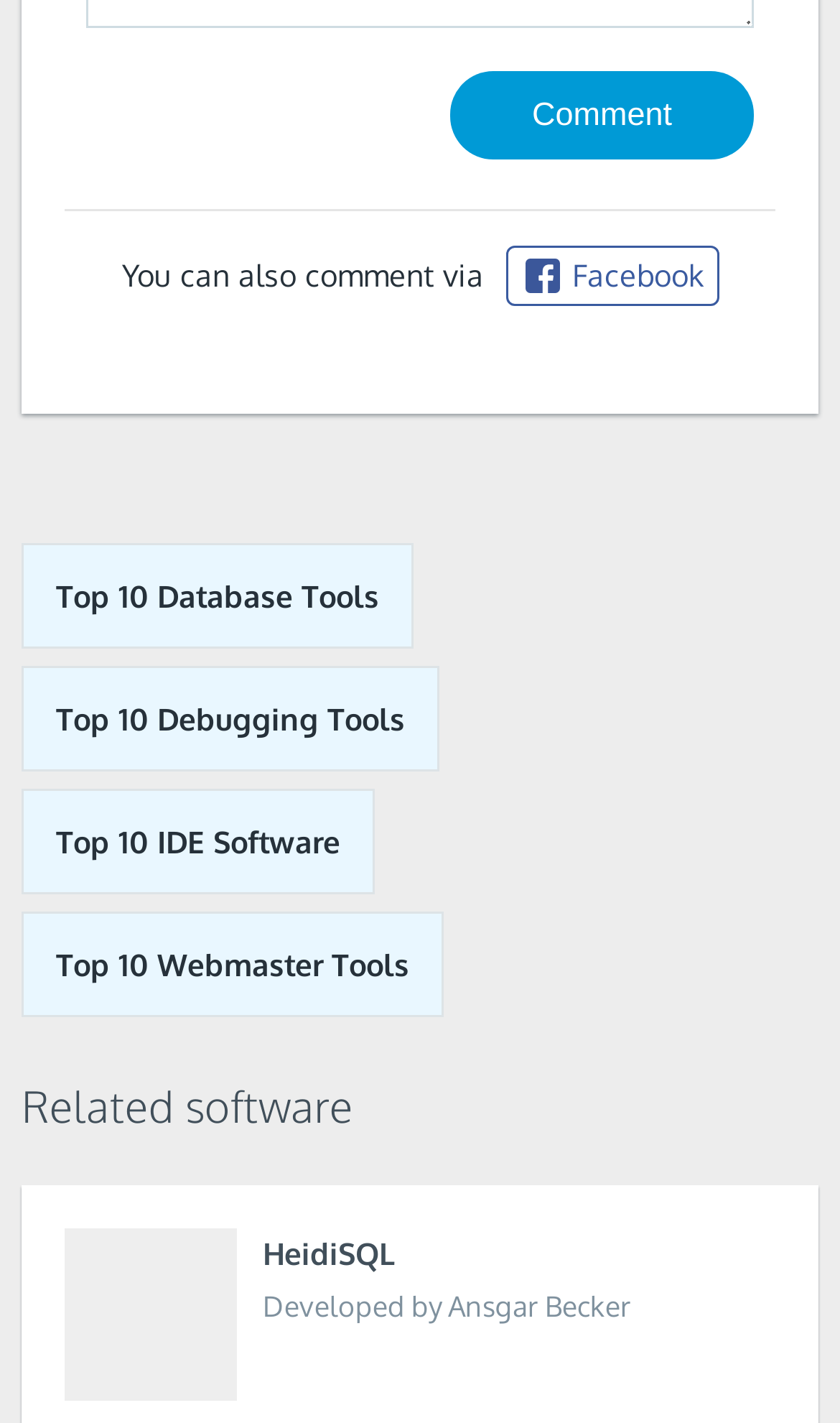Bounding box coordinates are specified in the format (top-left x, top-left y, bottom-right x, bottom-right y). All values are floating point numbers bounded between 0 and 1. Please provide the bounding box coordinate of the region this sentence describes: value="Comment"

[0.536, 0.05, 0.897, 0.112]